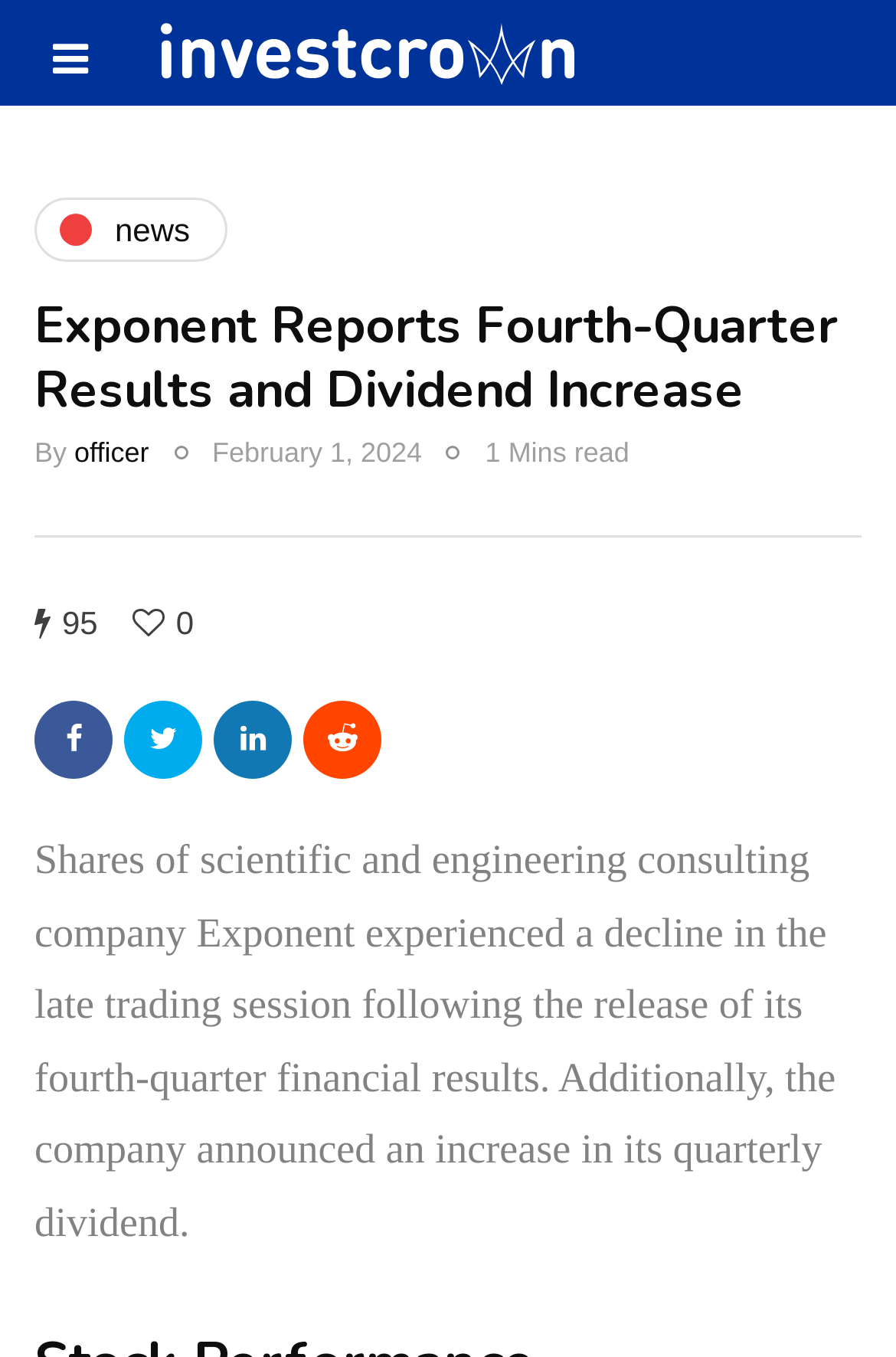From the element description: "News", extract the bounding box coordinates of the UI element. The coordinates should be expressed as four float numbers between 0 and 1, in the order [left, top, right, bottom].

[0.038, 0.146, 0.253, 0.193]